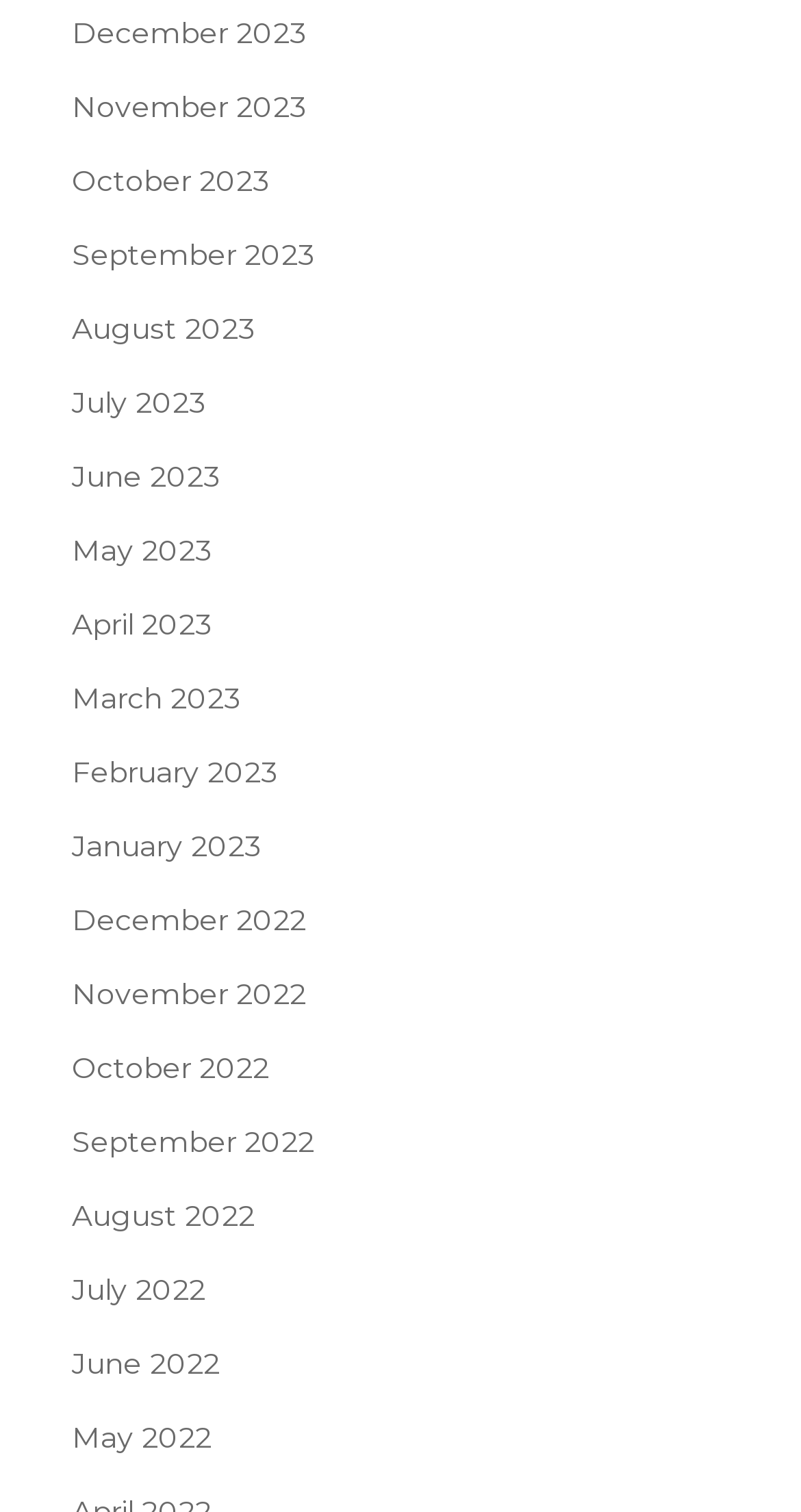Please specify the bounding box coordinates of the region to click in order to perform the following instruction: "View January 2023".

[0.09, 0.547, 0.326, 0.571]